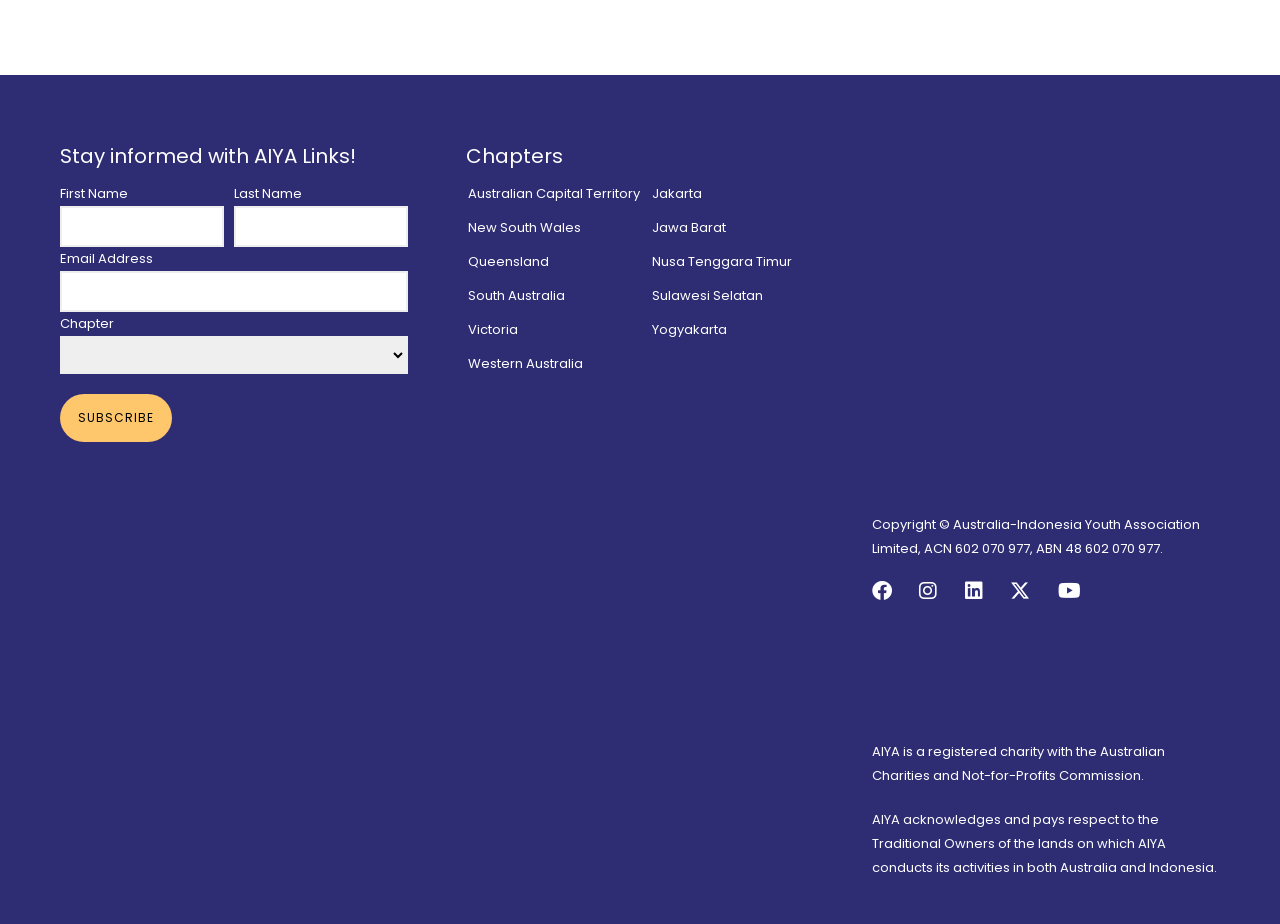Could you highlight the region that needs to be clicked to execute the instruction: "Follow AIYA on Facebook"?

[0.681, 0.629, 0.697, 0.656]